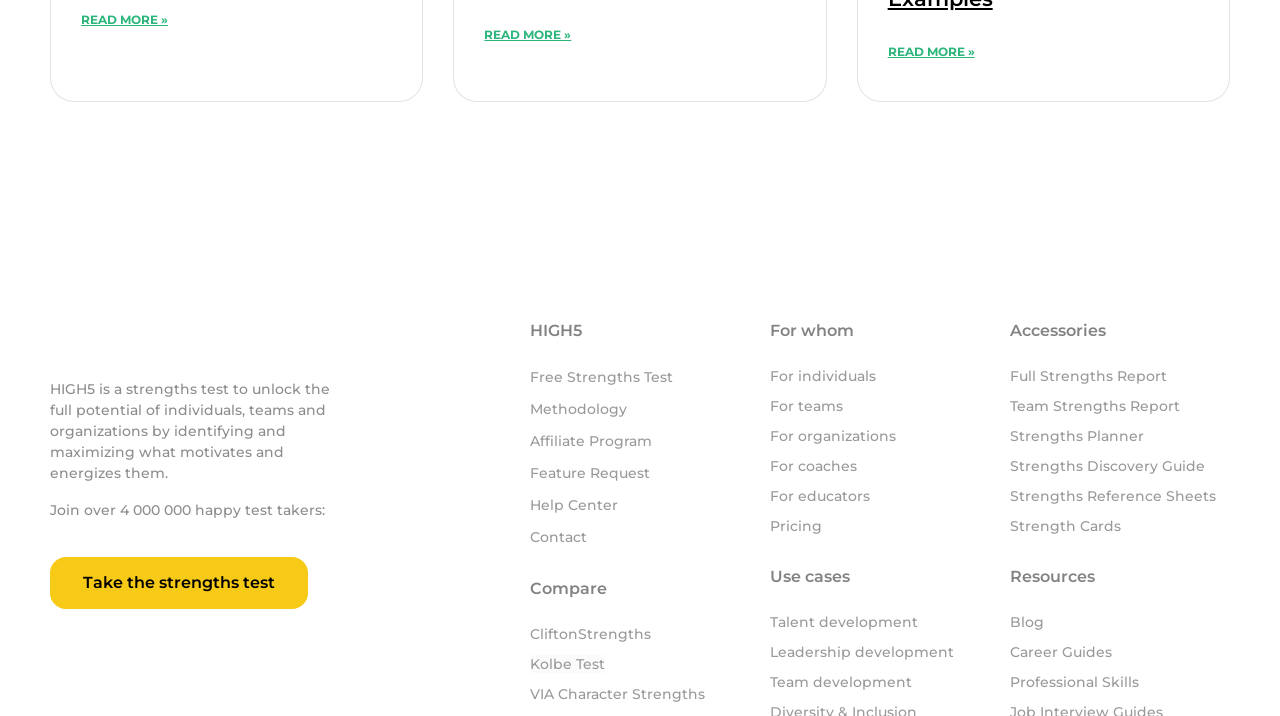What is the name of the strengths test?
Answer with a single word or phrase by referring to the visual content.

HIGH5